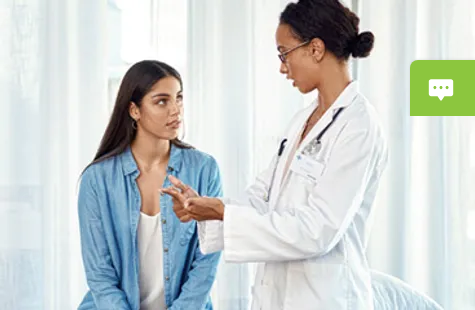Please answer the following question as detailed as possible based on the image: 
What is the atmosphere of the setting?

The caption describes the setting as having soft lighting, which suggests a calm and welcoming atmosphere, and explicitly states that it is inviting, highlighting the focus on patient care and communication.